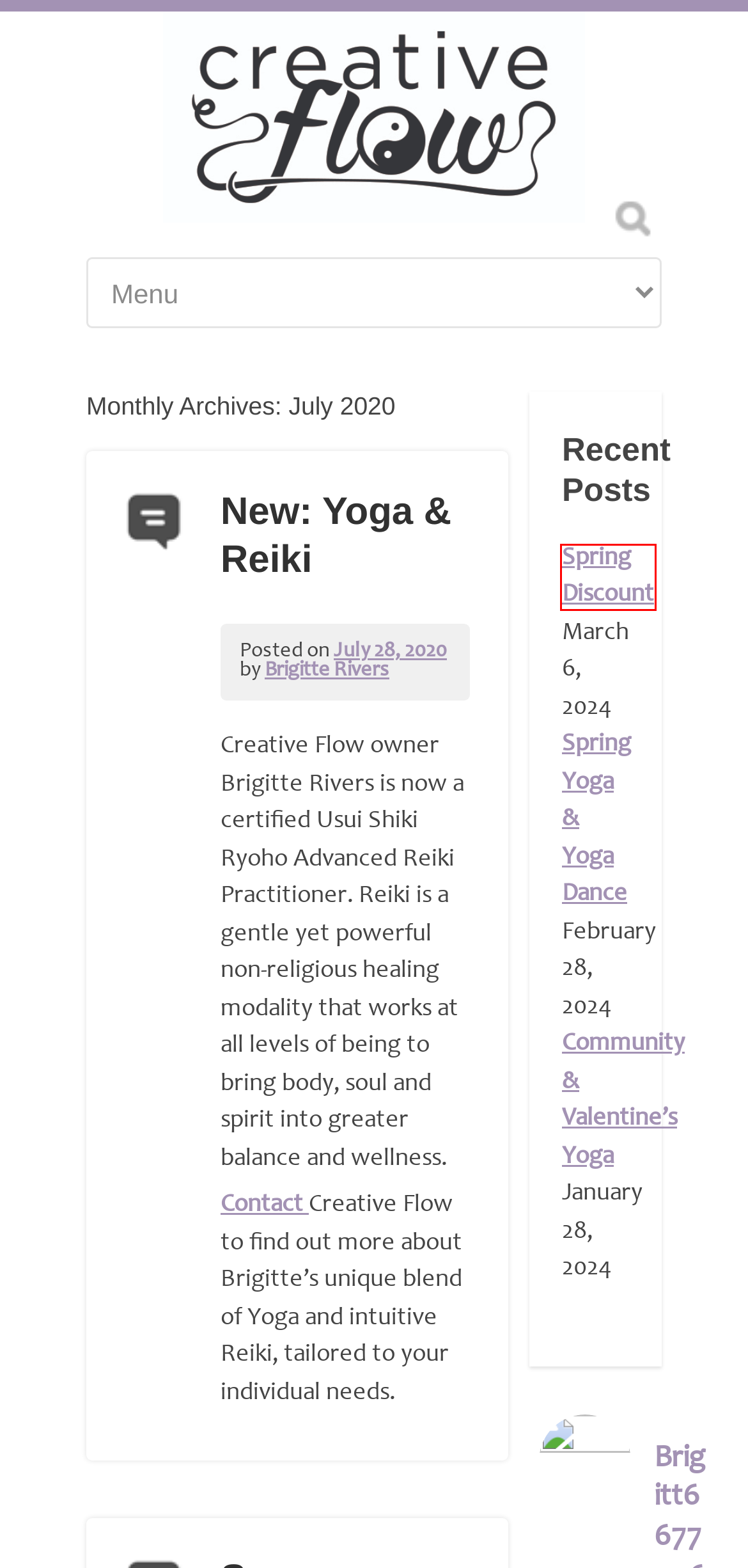You have a screenshot of a webpage with a red rectangle bounding box around an element. Identify the best matching webpage description for the new page that appears after clicking the element in the bounding box. The descriptions are:
A. The Creative Flow | Yoga, meditation, art and writing
B. Contact | The Creative Flow
C. New: Yoga & Reiki | The Creative Flow
D. Brigitte Rivers | The Creative Flow
E. April | 2021 | The Creative Flow
F. Spring Discount | The Creative Flow
G. Community & Valentine’s Yoga | The Creative Flow
H. April | 2019 | The Creative Flow

F